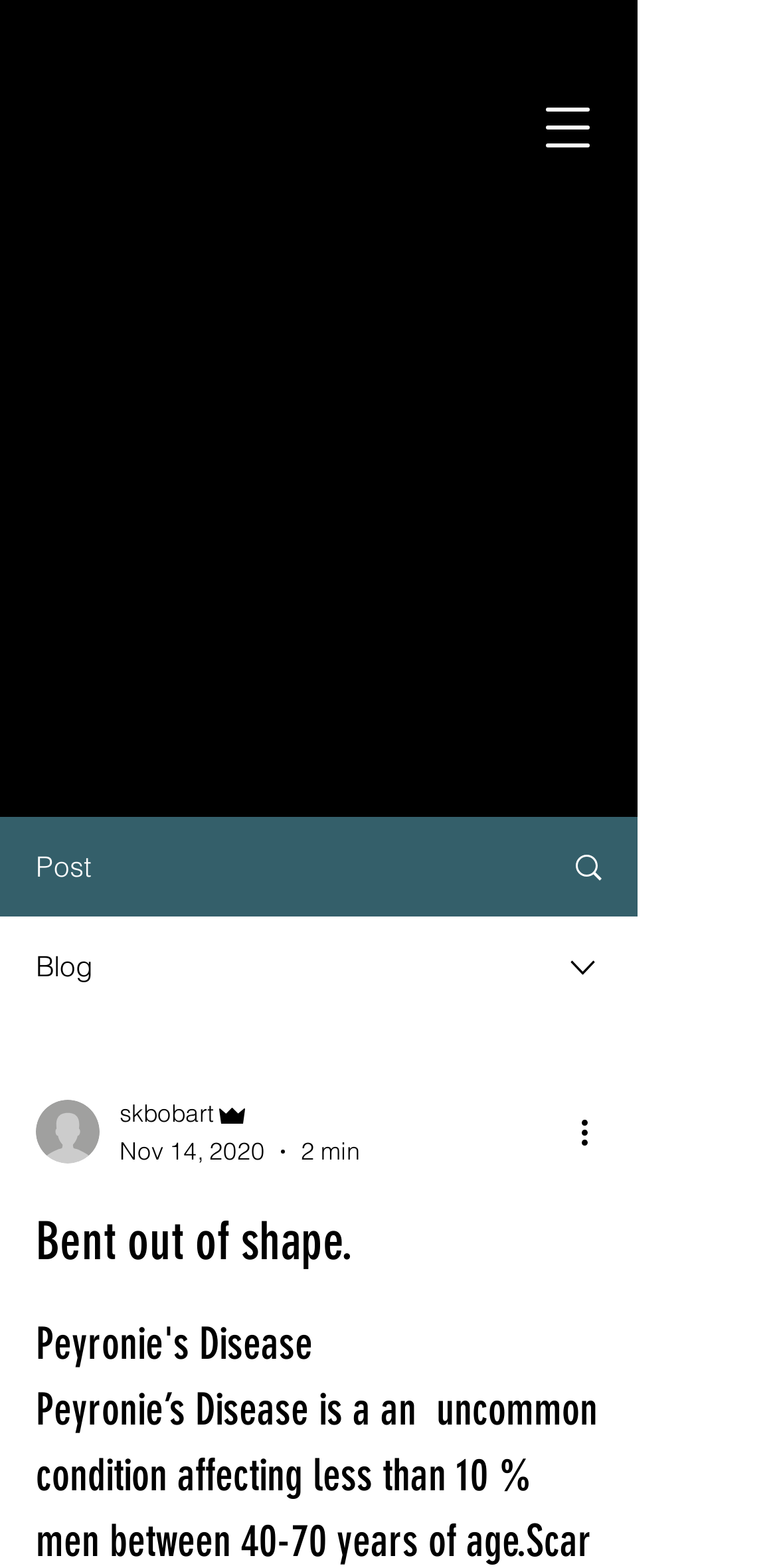Based on the element description, predict the bounding box coordinates (top-left x, top-left y, bottom-right x, bottom-right y) for the UI element in the screenshot: aria-label="Open navigation menu"

[0.679, 0.017, 0.782, 0.146]